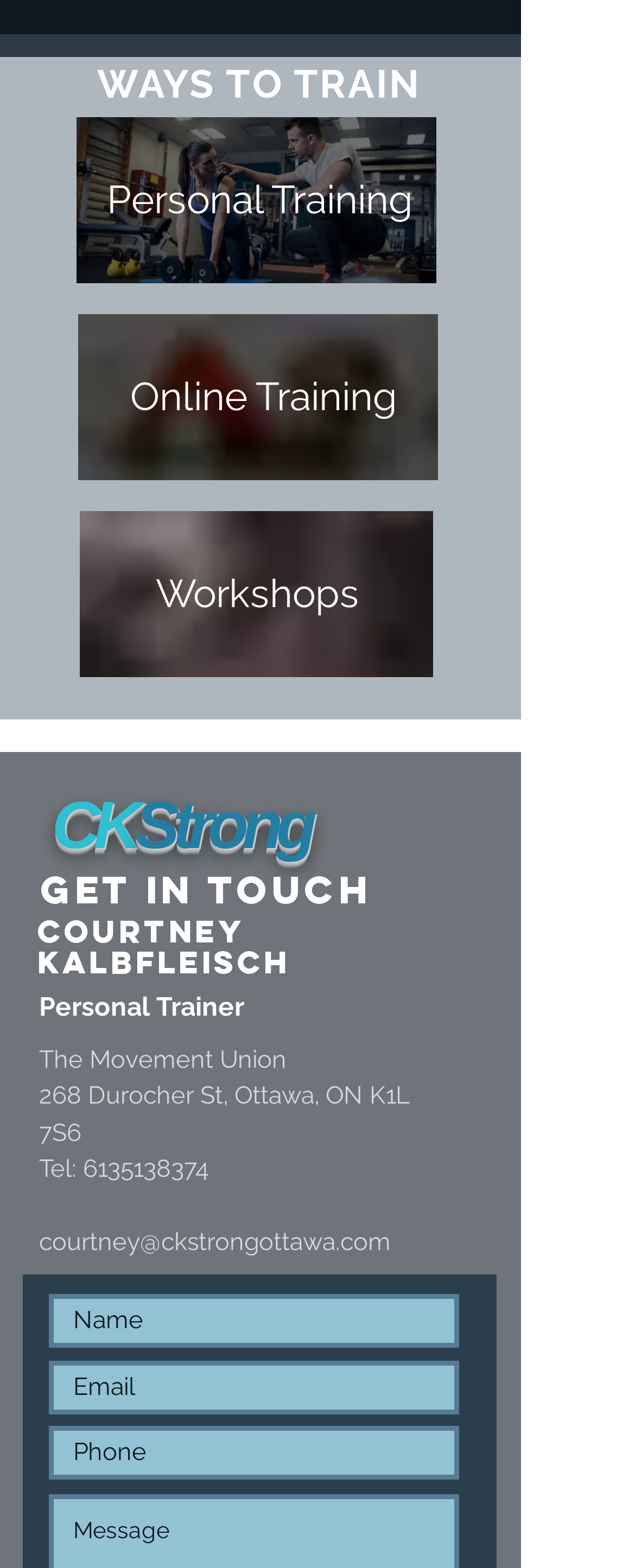Find the bounding box coordinates of the clickable area that will achieve the following instruction: "Click on Personal Training".

[0.159, 0.1, 0.659, 0.156]